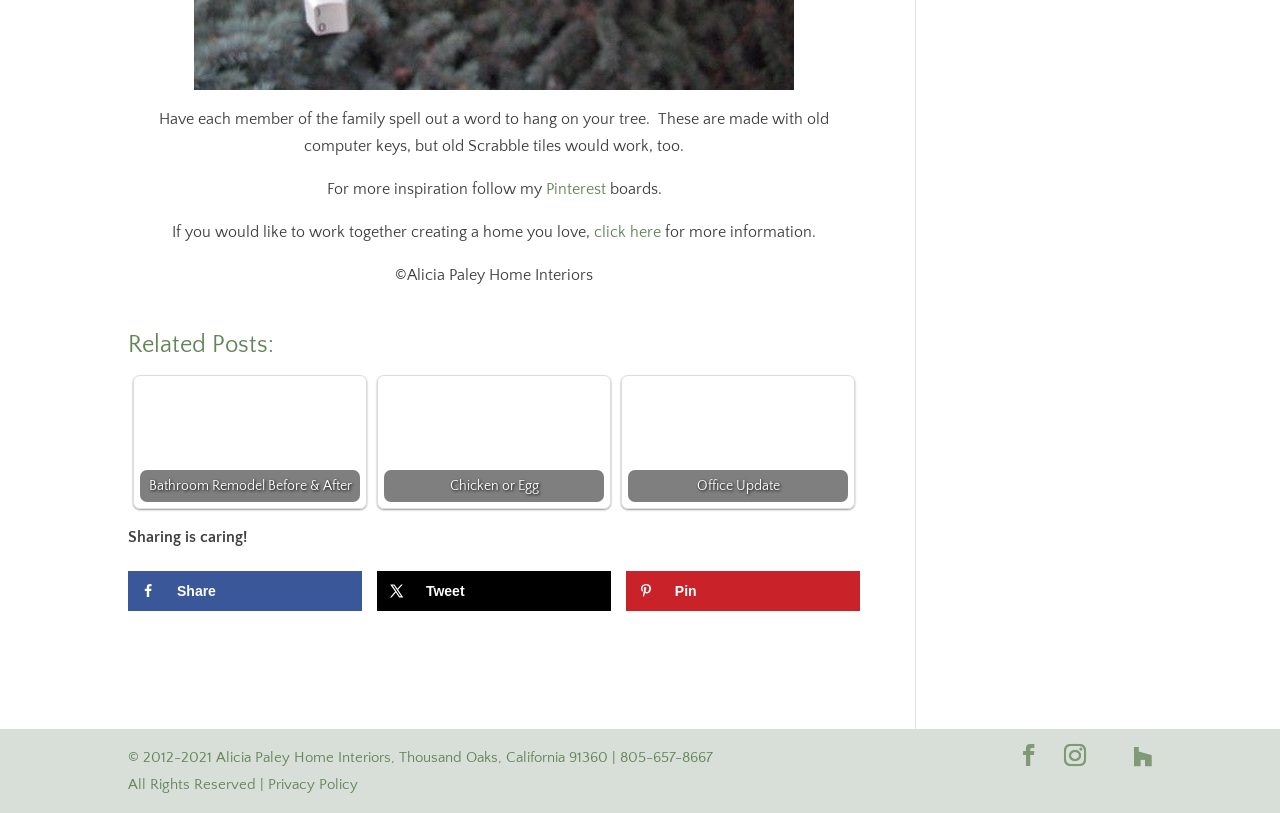Please provide a detailed answer to the question below based on the screenshot: 
What is the purpose of the 'Related Posts' section?

The 'Related Posts' section contains links to other articles on the website, which are likely to be of interest to readers who are viewing the current article. This section is intended to suggest similar articles to readers and encourage them to explore more content on the website.